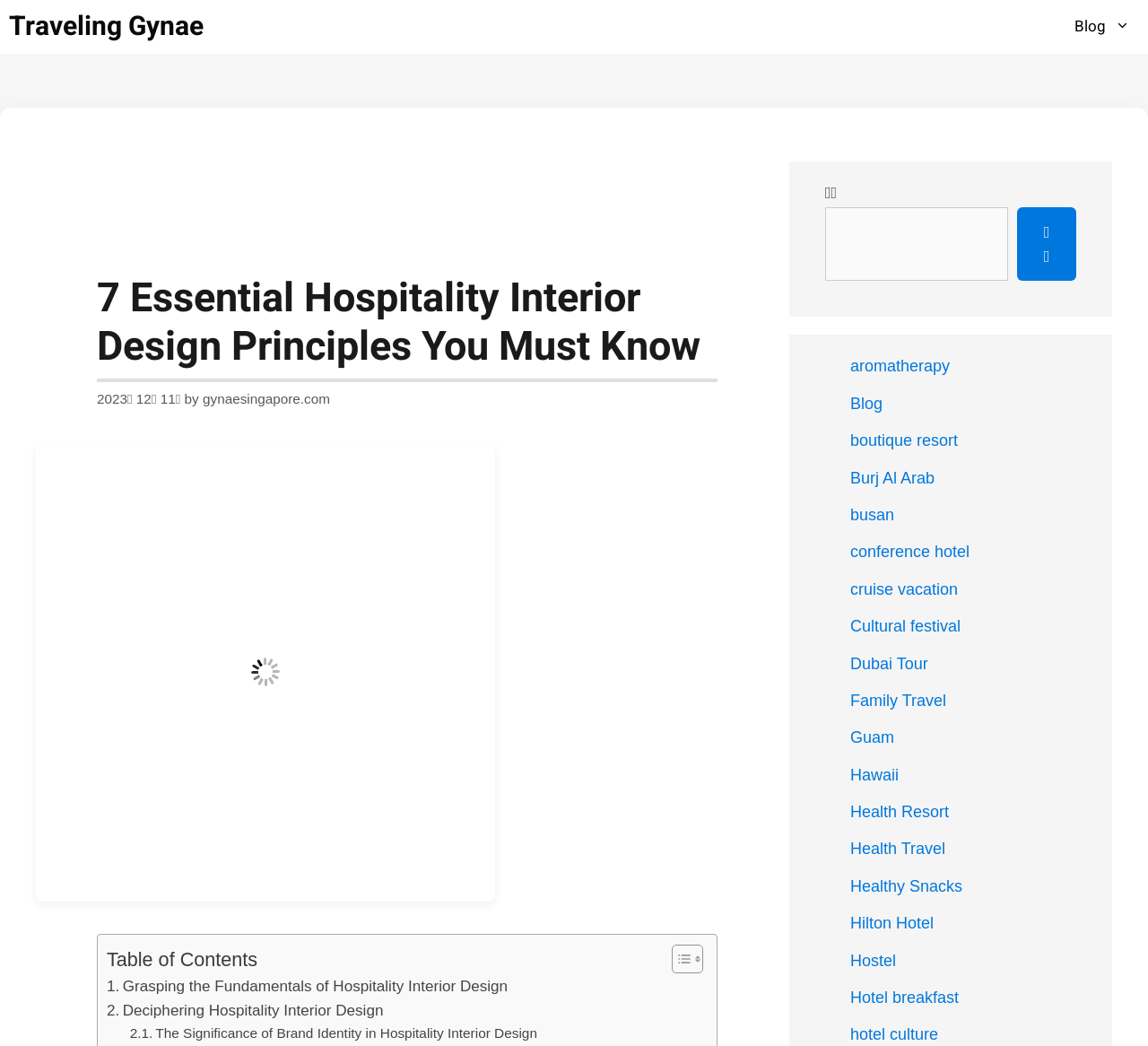What is the purpose of the image?
Provide a thorough and detailed answer to the question.

I found the purpose of the image by looking at the image element with the description 'Mastering the Art of Hospitality Interior Design: A Comprehensive Guide' which is located below the title of the article. The image seems to be related to the topic of hospitality interior design.